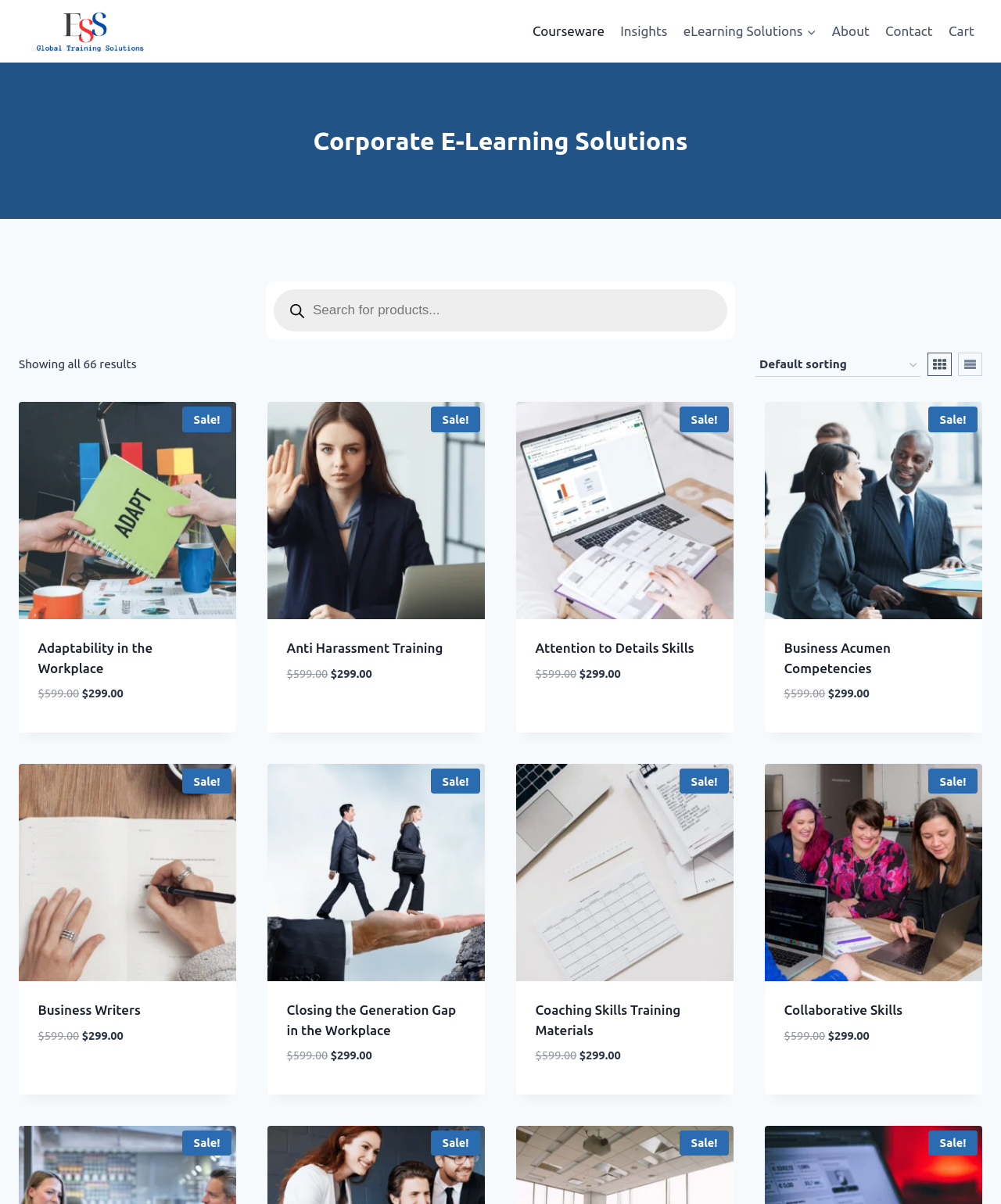Determine the bounding box coordinates of the clickable region to execute the instruction: "View courseware". The coordinates should be four float numbers between 0 and 1, denoted as [left, top, right, bottom].

[0.524, 0.011, 0.612, 0.041]